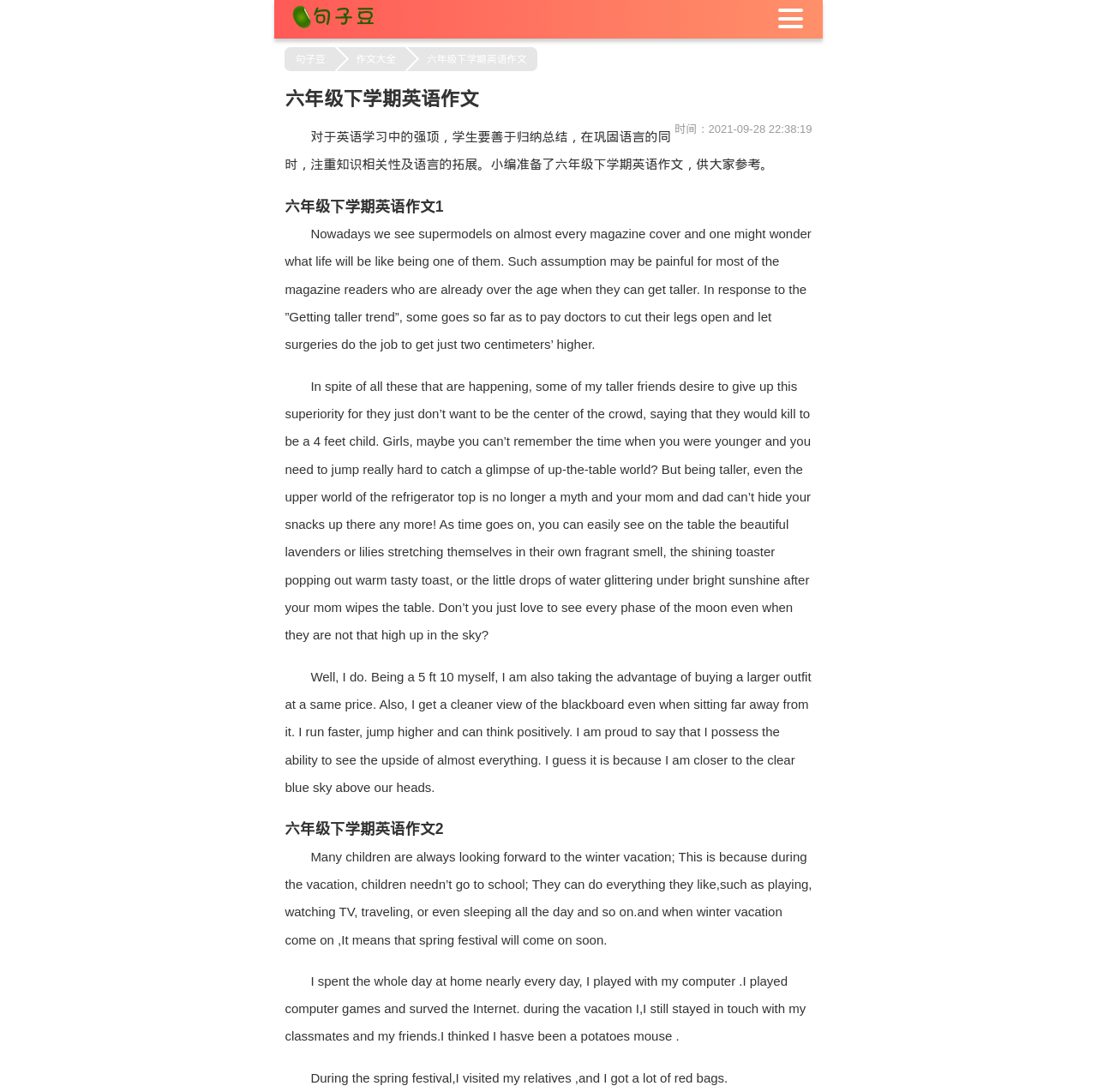Respond with a single word or phrase for the following question: 
What is the topic of the webpage?

English essays